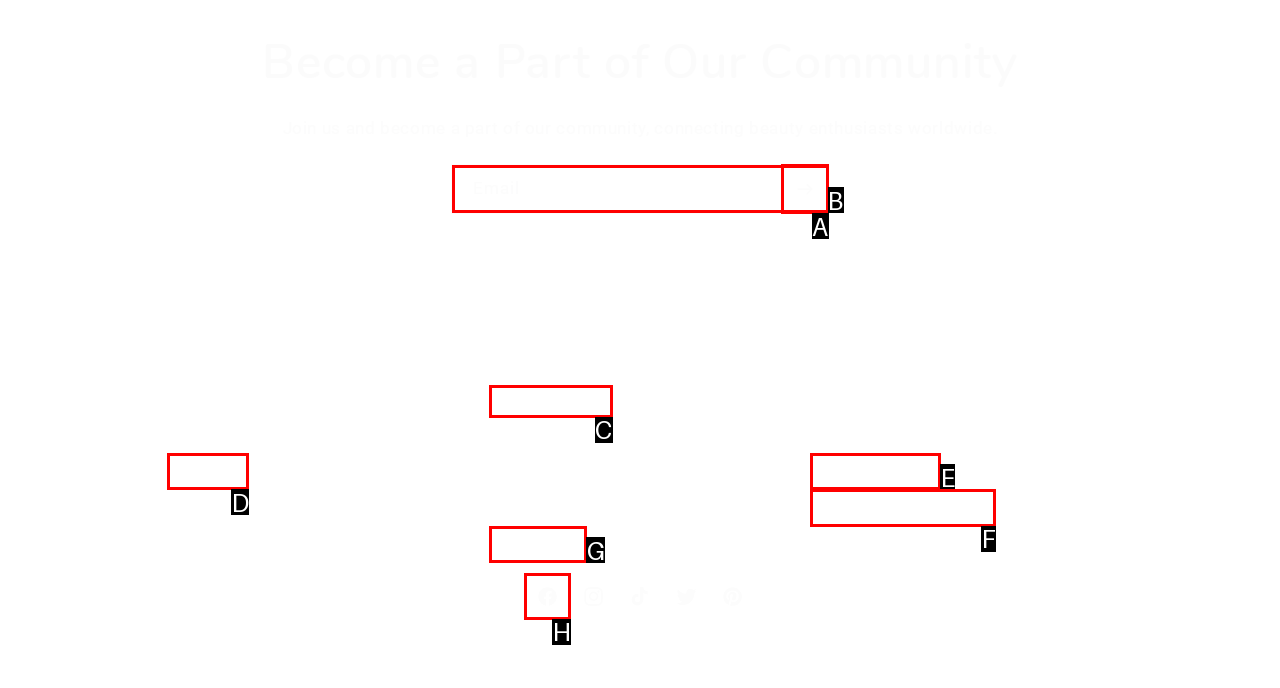Determine which option fits the following description: aria-label="Search Store" name="q" placeholder="Search..."
Answer with the corresponding option's letter directly.

None